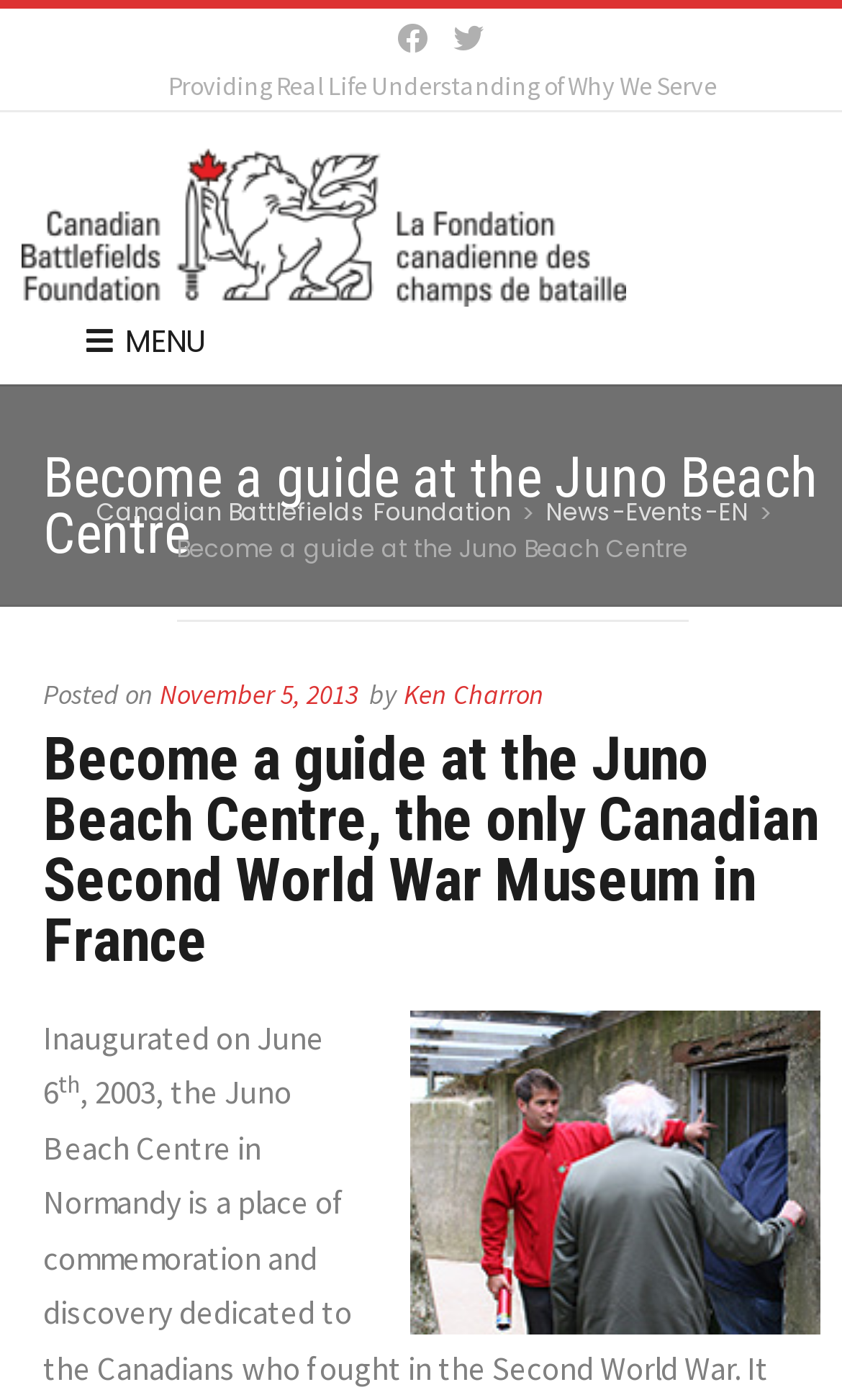When was the Juno Beach Centre inaugurated?
Could you give a comprehensive explanation in response to this question?

I found the answer by reading the text 'Inaugurated on June 6' which provides the inauguration date of the Juno Beach Centre.